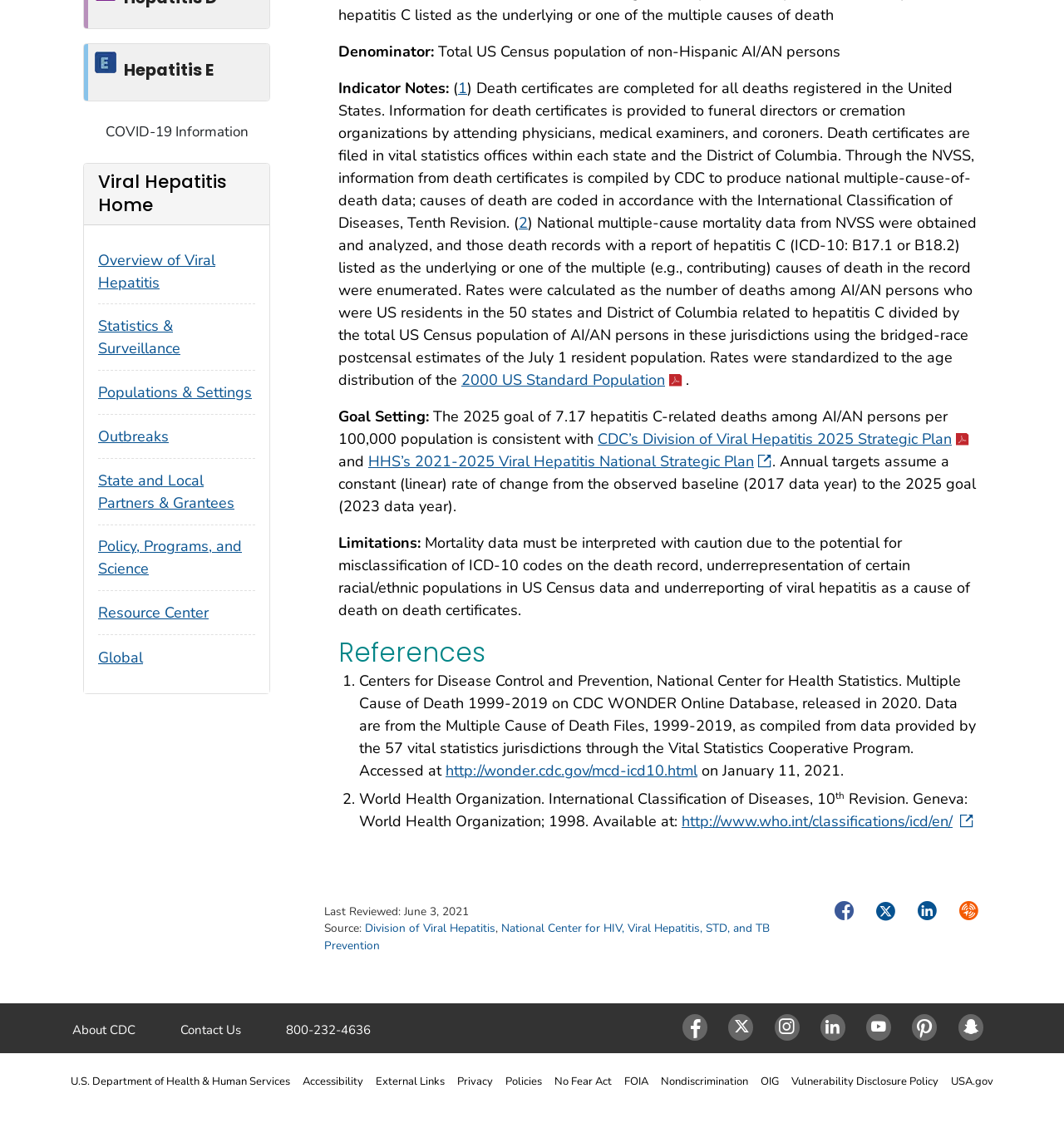What is the revision of the International Classification of Diseases used in this data?
From the details in the image, provide a complete and detailed answer to the question.

The 'References' section mentions the International Classification of Diseases, 10th Revision, which is used to code causes of death on death certificates.